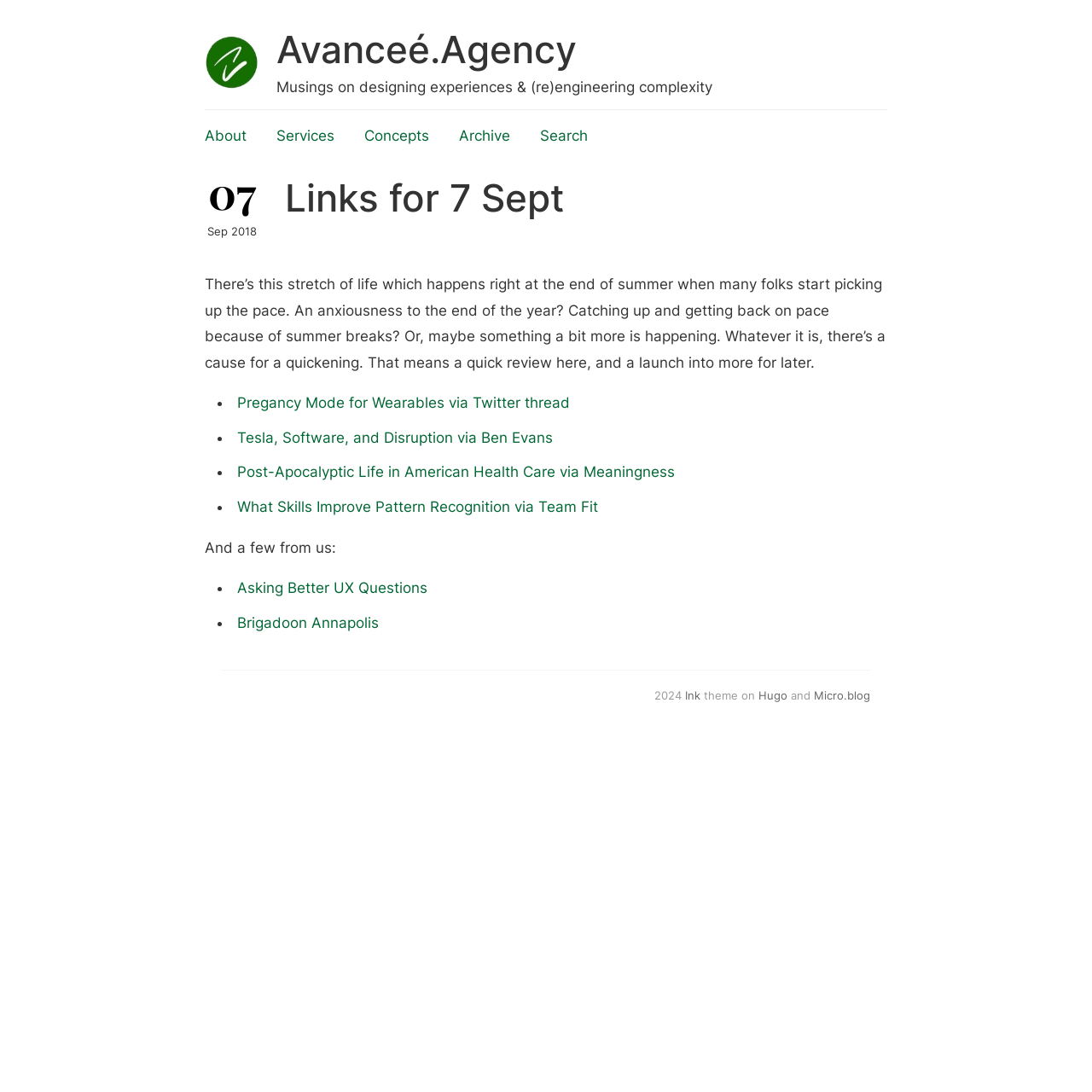Refer to the image and provide an in-depth answer to the question: 
What type of content is listed on the webpage?

The webpage lists various links, including 'Pregancy Mode for Wearables via Twitter thread', 'Tesla, Software, and Disruption via Ben Evans', and others, which are categorized as links.